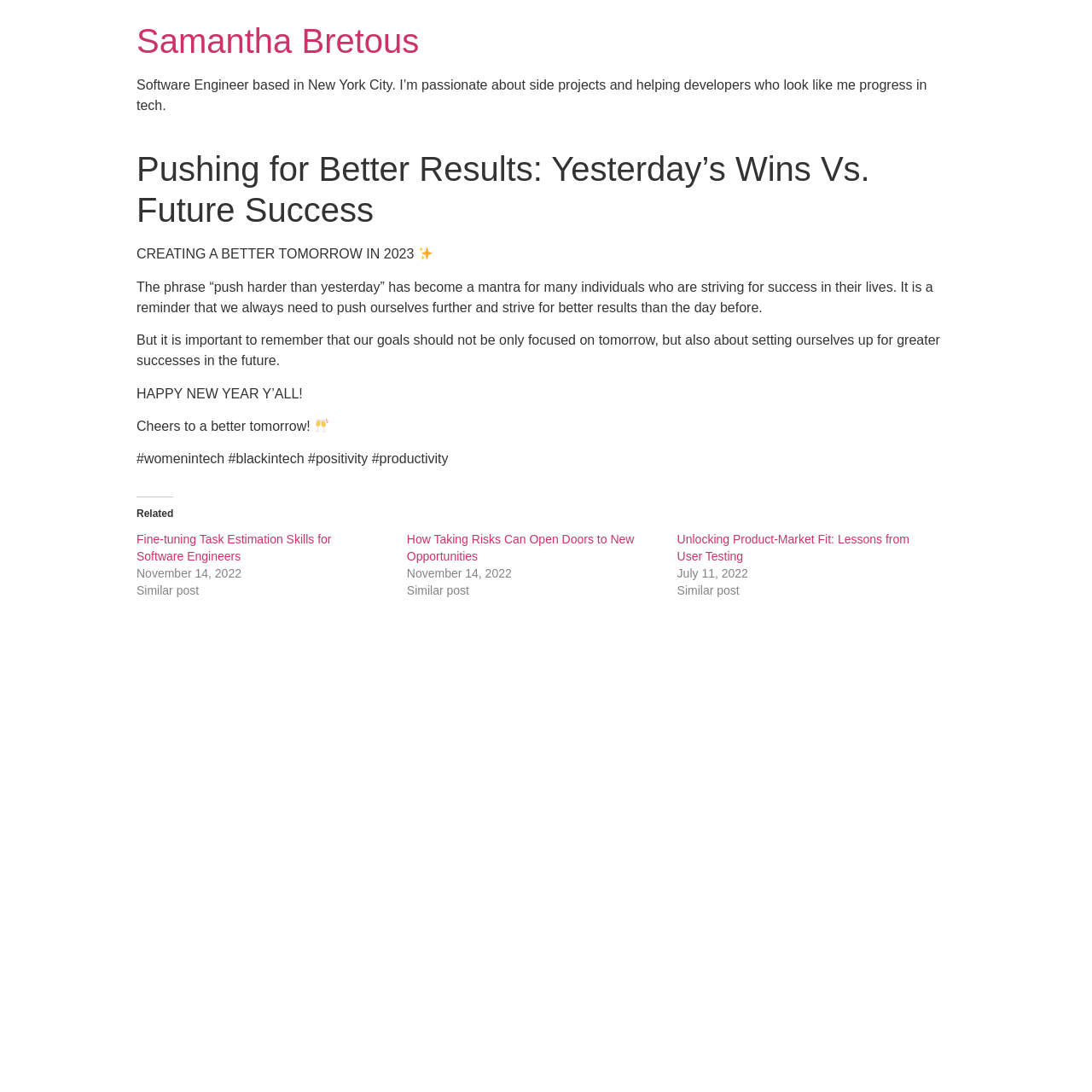What is the theme of the post?
Based on the image, provide your answer in one word or phrase.

Success and productivity